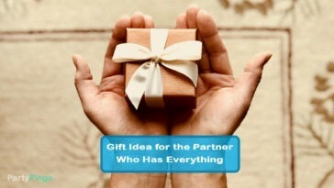What is the purpose of the gift?
Kindly offer a comprehensive and detailed response to the question.

The vibrant blue caption overlays the image, stating 'Gift Idea for the Partner Who Has Everything', highlighting the essence of the present, which is to find a unique and thoughtful gift for someone who seemingly has it all.